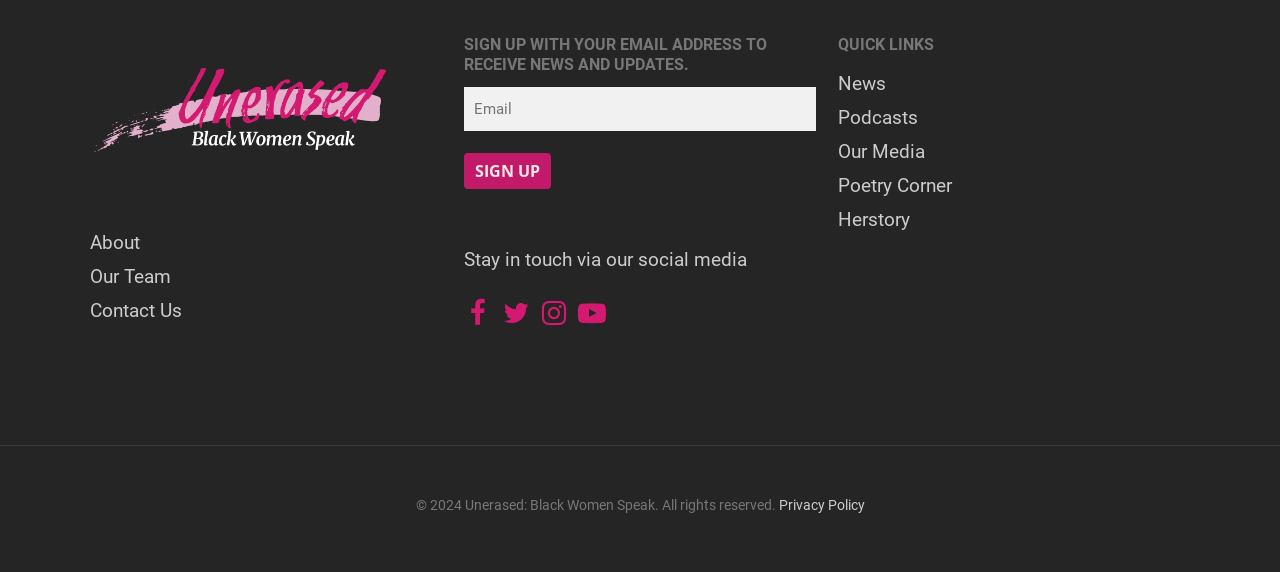Find the bounding box coordinates for the area you need to click to carry out the instruction: "Sign up with email". The coordinates should be four float numbers between 0 and 1, indicated as [left, top, right, bottom].

[0.362, 0.267, 0.43, 0.33]